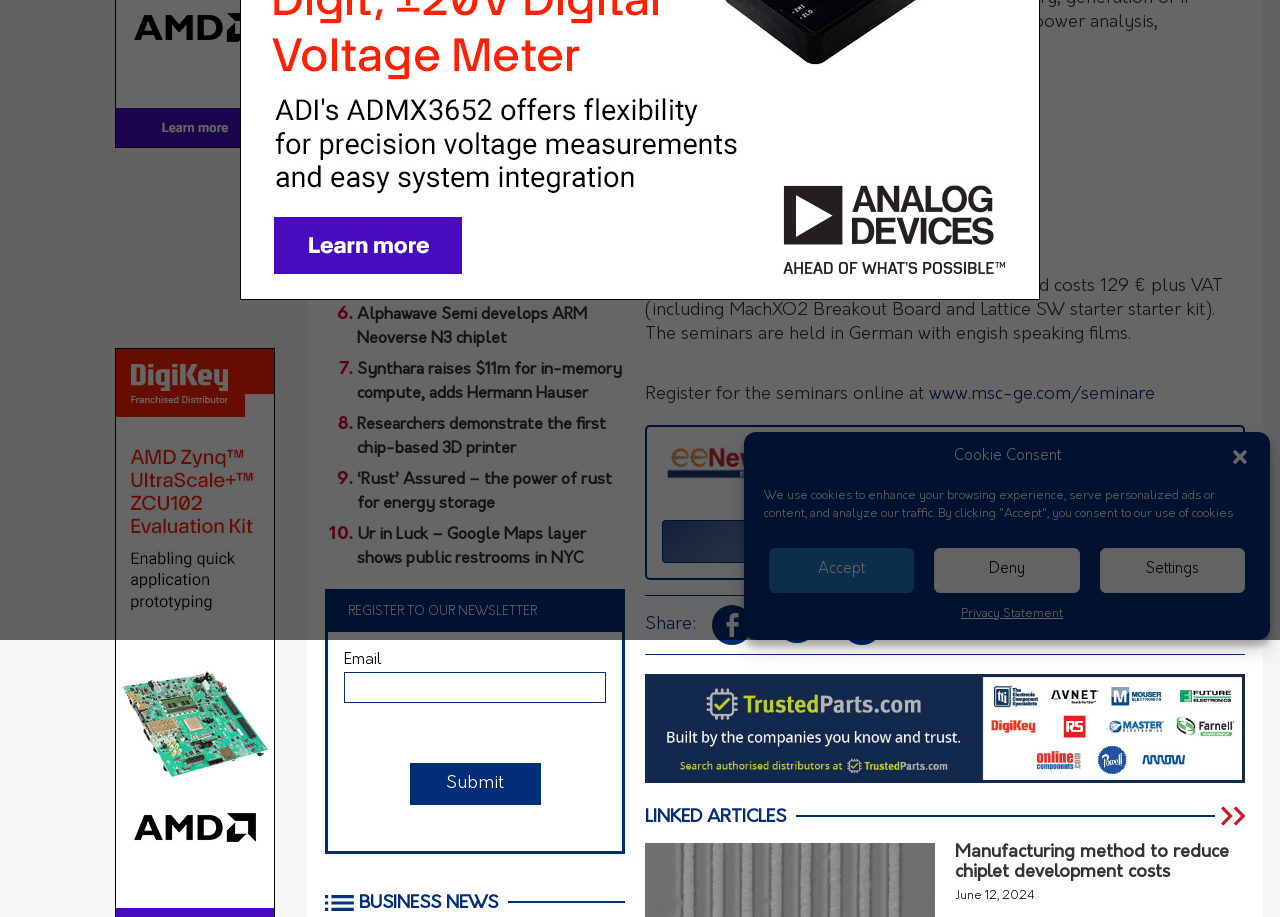Find the bounding box coordinates of the UI element according to this description: "parent_node: Email value="Submit"".

[0.32, 0.832, 0.422, 0.878]